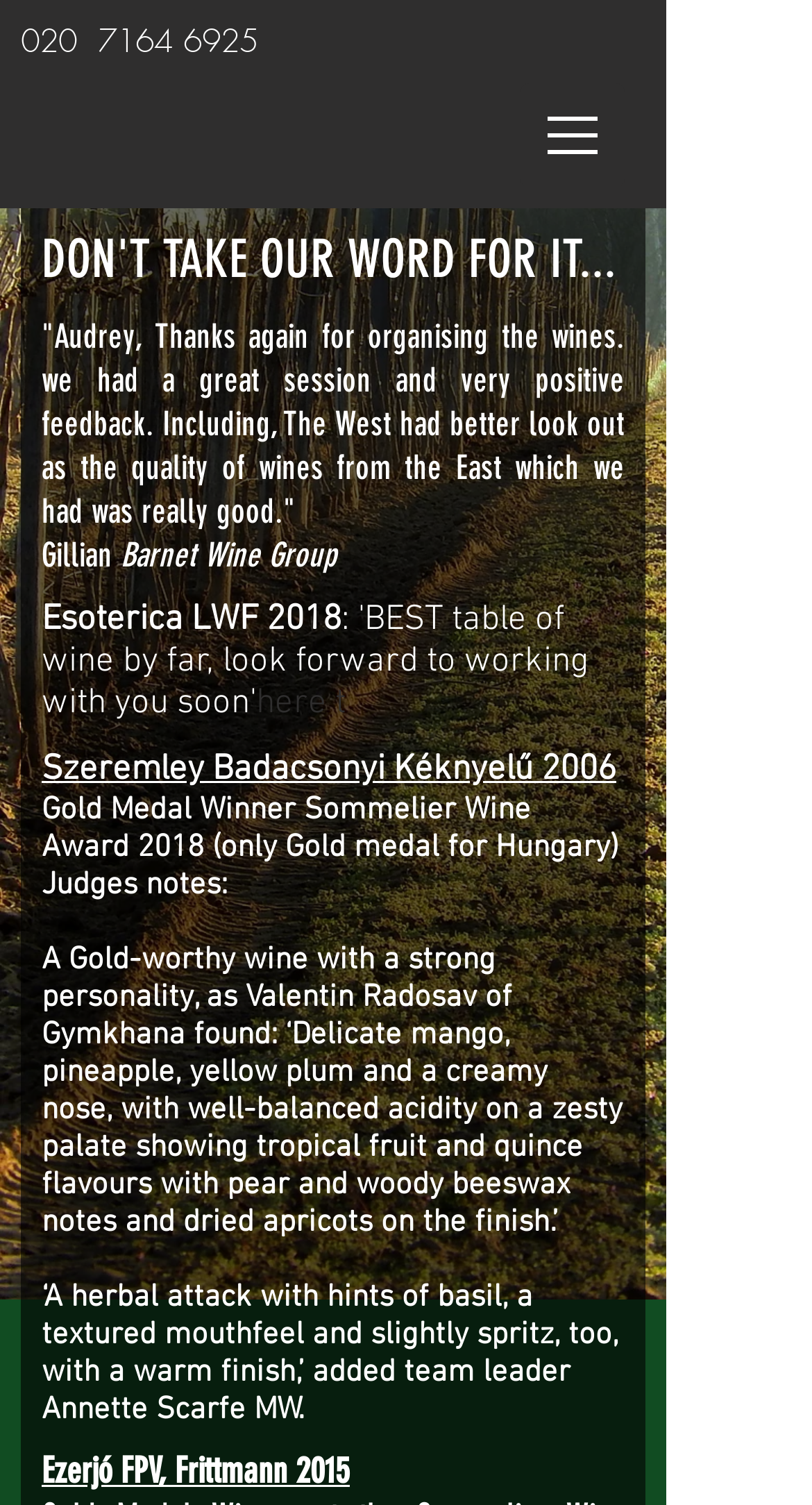Given the element description "7164 6925", identify the bounding box of the corresponding UI element.

[0.121, 0.014, 0.318, 0.042]